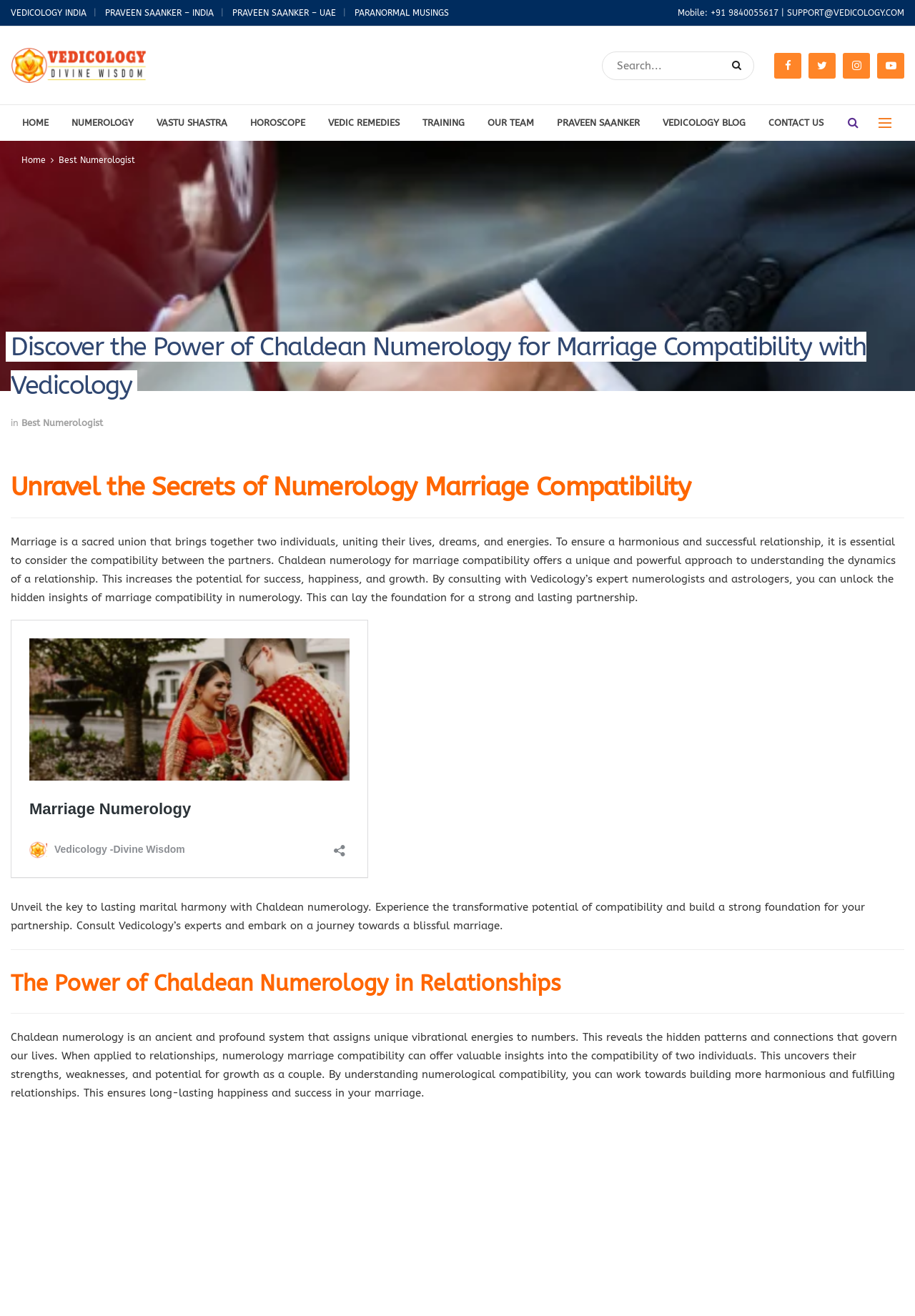What is the name of the organization?
Please provide a comprehensive answer based on the visual information in the image.

The name of the organization can be found in the top-left corner of the webpage, where it is written as 'Vedicology' with an image of a logo beside it.